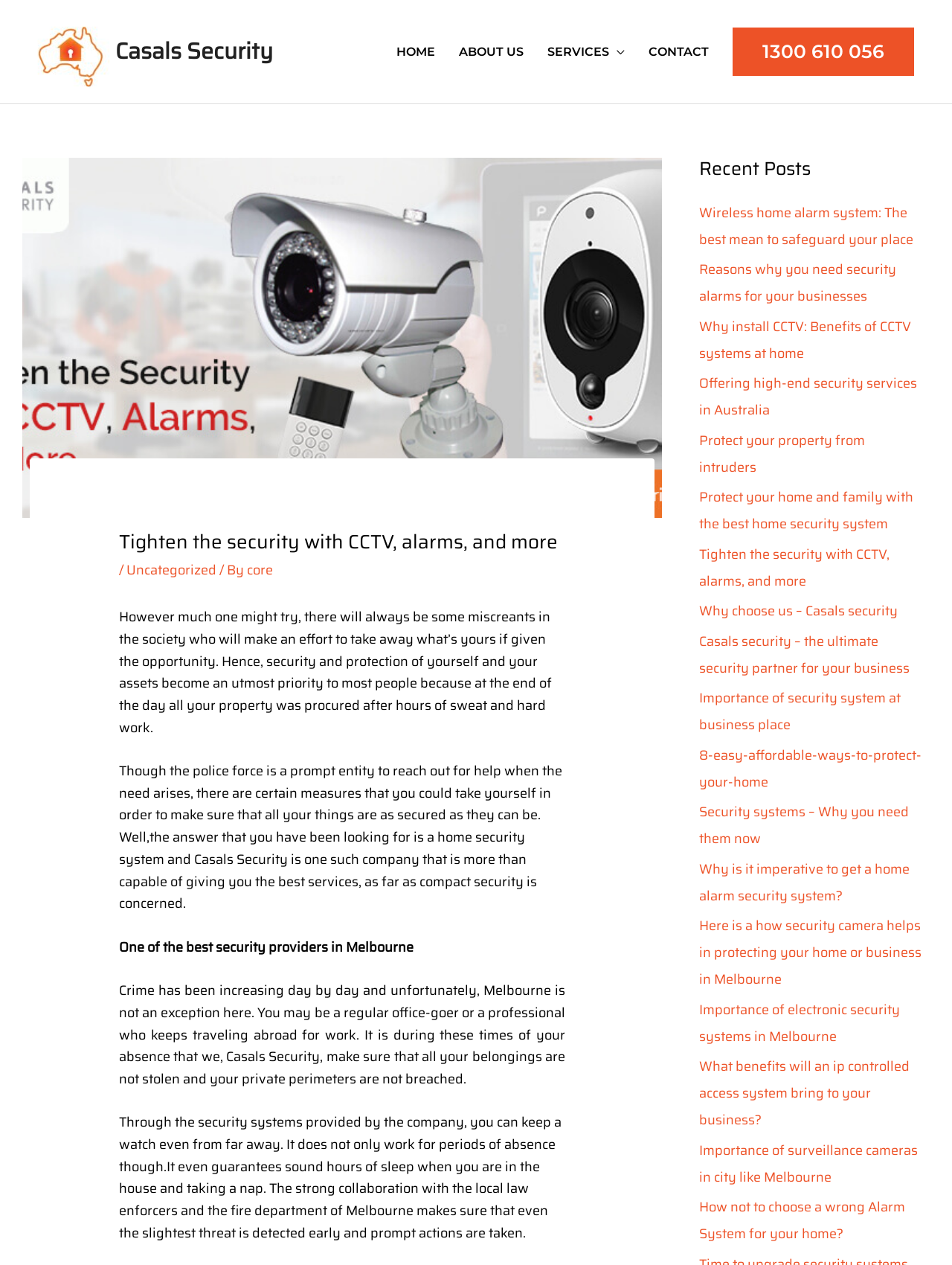What is the purpose of a home security system?
Please elaborate on the answer to the question with detailed information.

The purpose of a home security system can be inferred from the text 'However much one might try, there will always be some miscreants in the society who will make an effort to take away what’s yours if given the opportunity. Hence, security and protection of yourself and your assets become an utmost priority to most people...' which suggests that the purpose of a home security system is to protect one's assets.